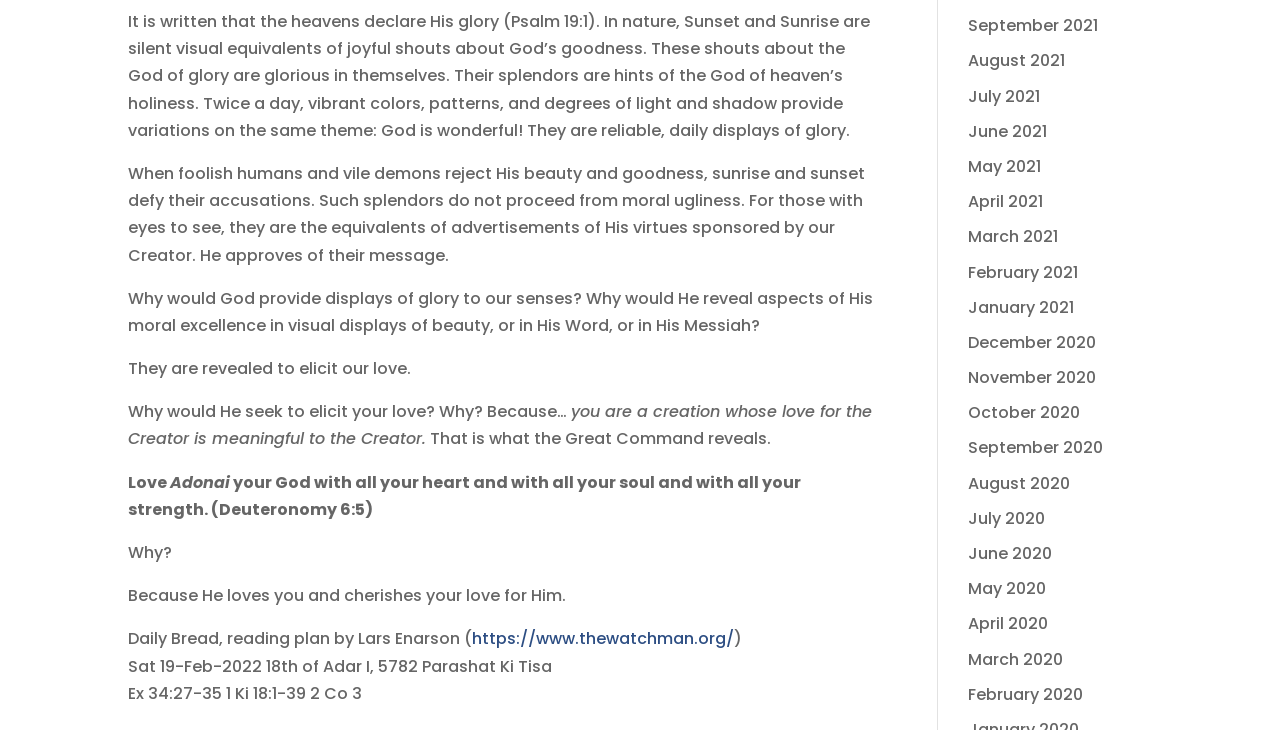Please indicate the bounding box coordinates for the clickable area to complete the following task: "Click the link to September 2021". The coordinates should be specified as four float numbers between 0 and 1, i.e., [left, top, right, bottom].

[0.756, 0.019, 0.858, 0.051]